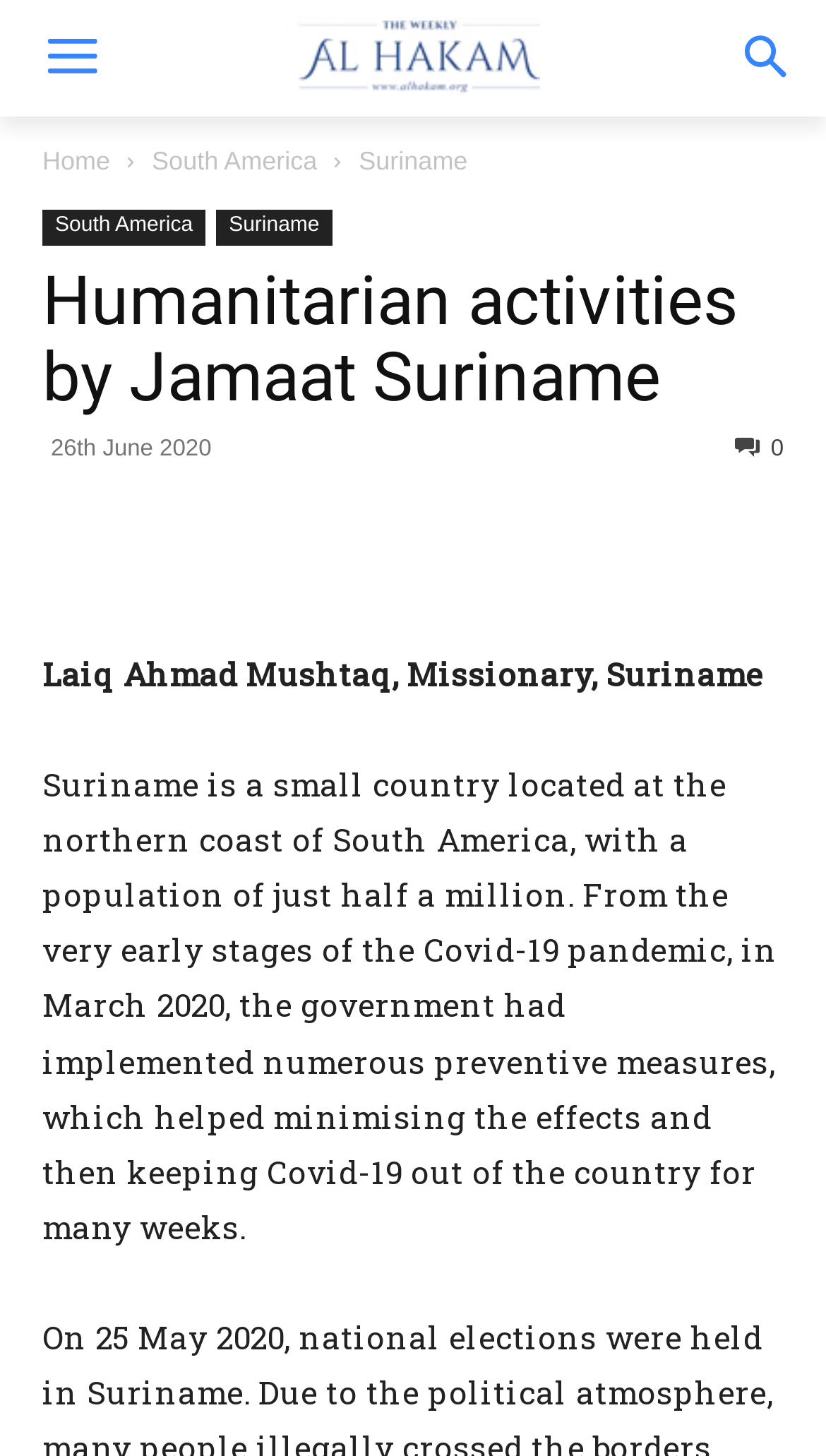Find the bounding box coordinates of the element to click in order to complete this instruction: "Click the Al hakam logo". The bounding box coordinates must be four float numbers between 0 and 1, denoted as [left, top, right, bottom].

[0.231, 0.012, 0.769, 0.065]